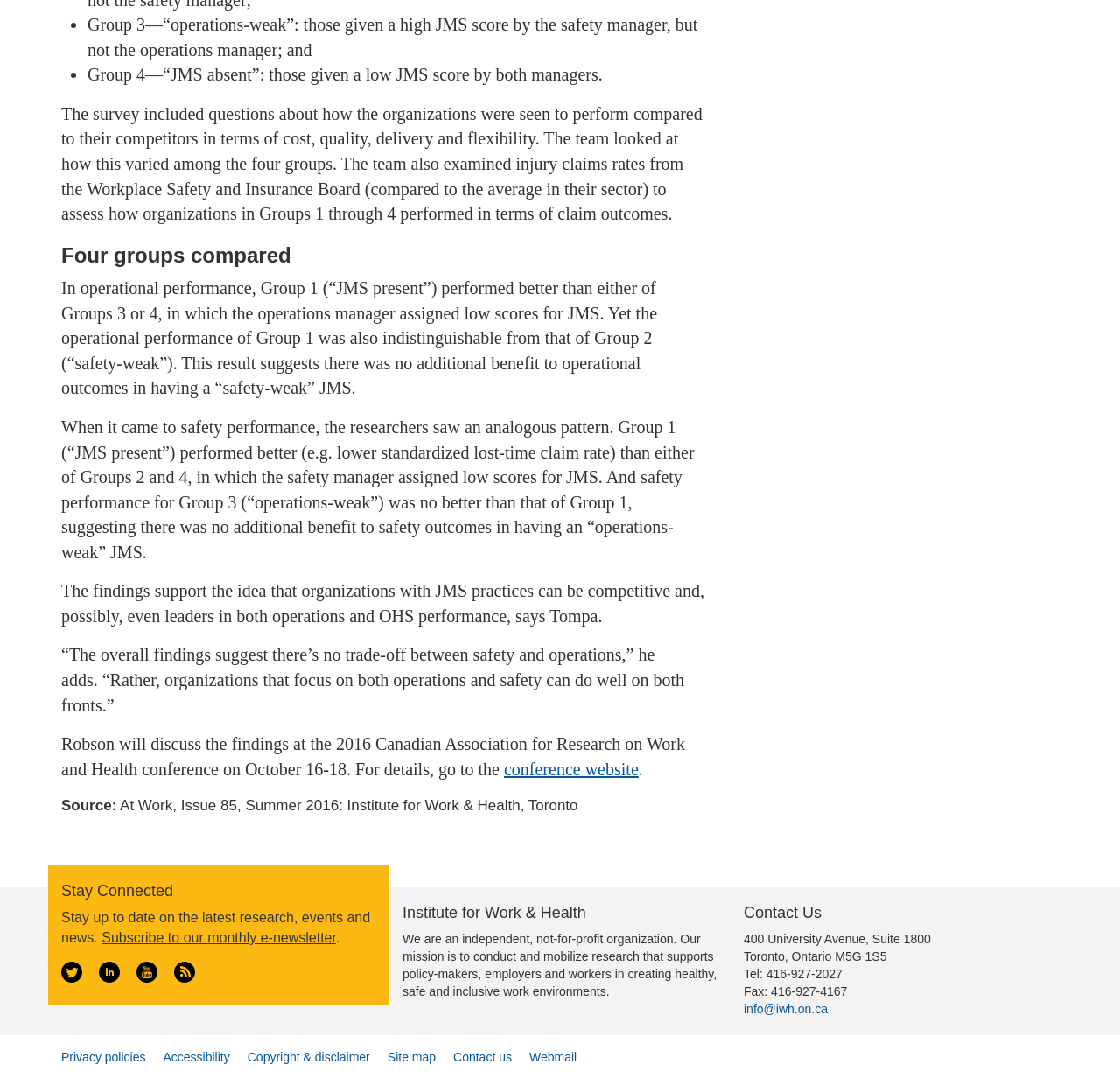Give a succinct answer to this question in a single word or phrase: 
What are the four groups compared in the survey?

JMS present, safety-weak, operations-weak, JMS absent